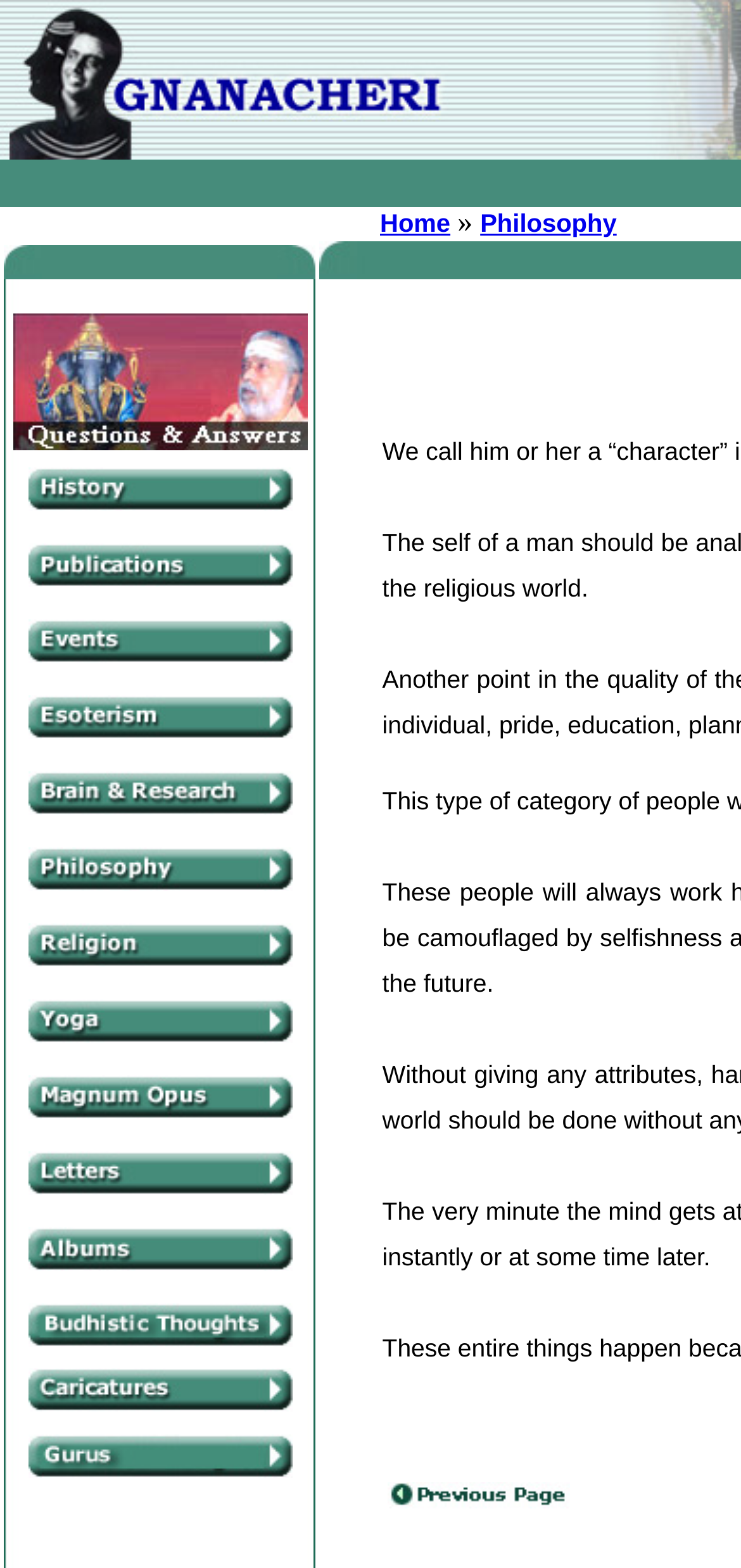Using the webpage screenshot, locate the HTML element that fits the following description and provide its bounding box: "Home".

[0.513, 0.133, 0.608, 0.151]